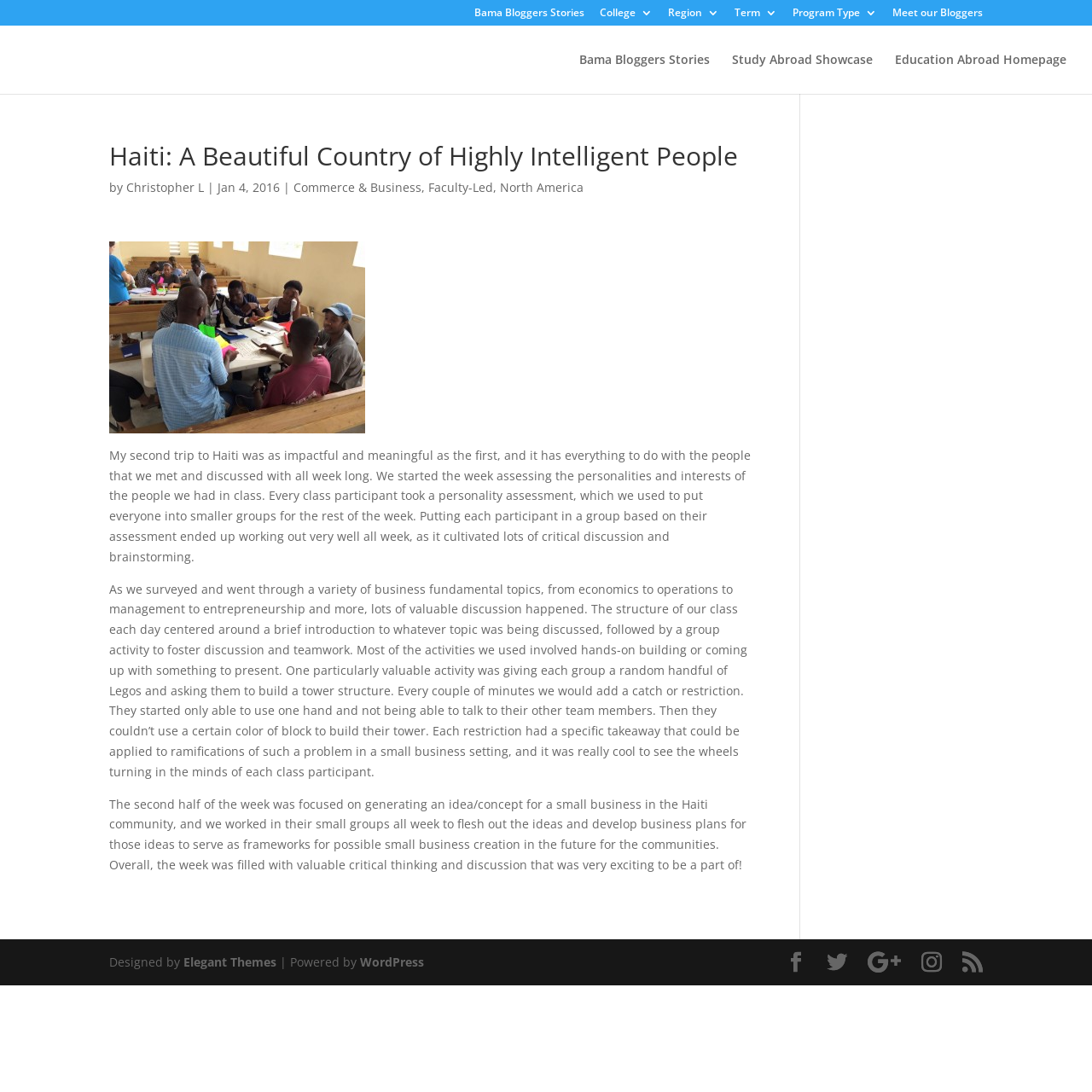What was used as a material in a group activity to build a tower structure?
Please provide a single word or phrase based on the screenshot.

Legos